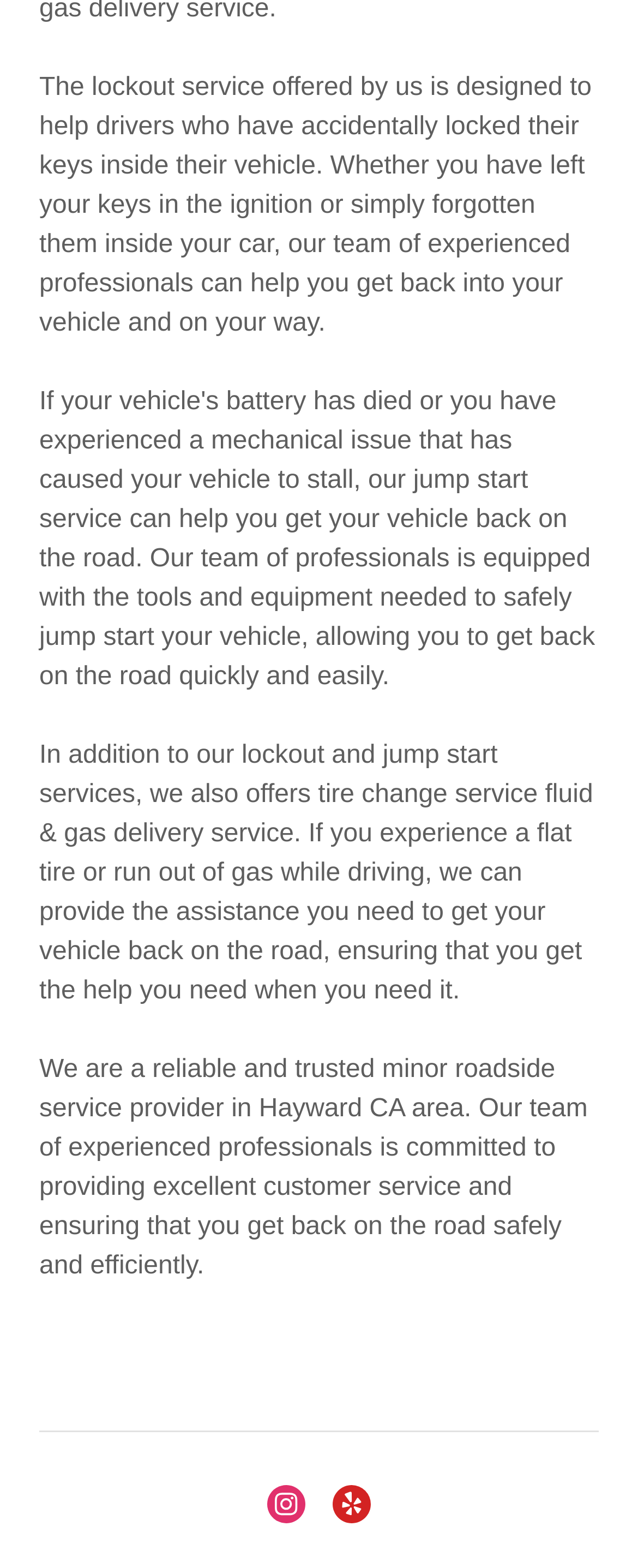Respond with a single word or short phrase to the following question: 
What service does the company offer?

Lockout service